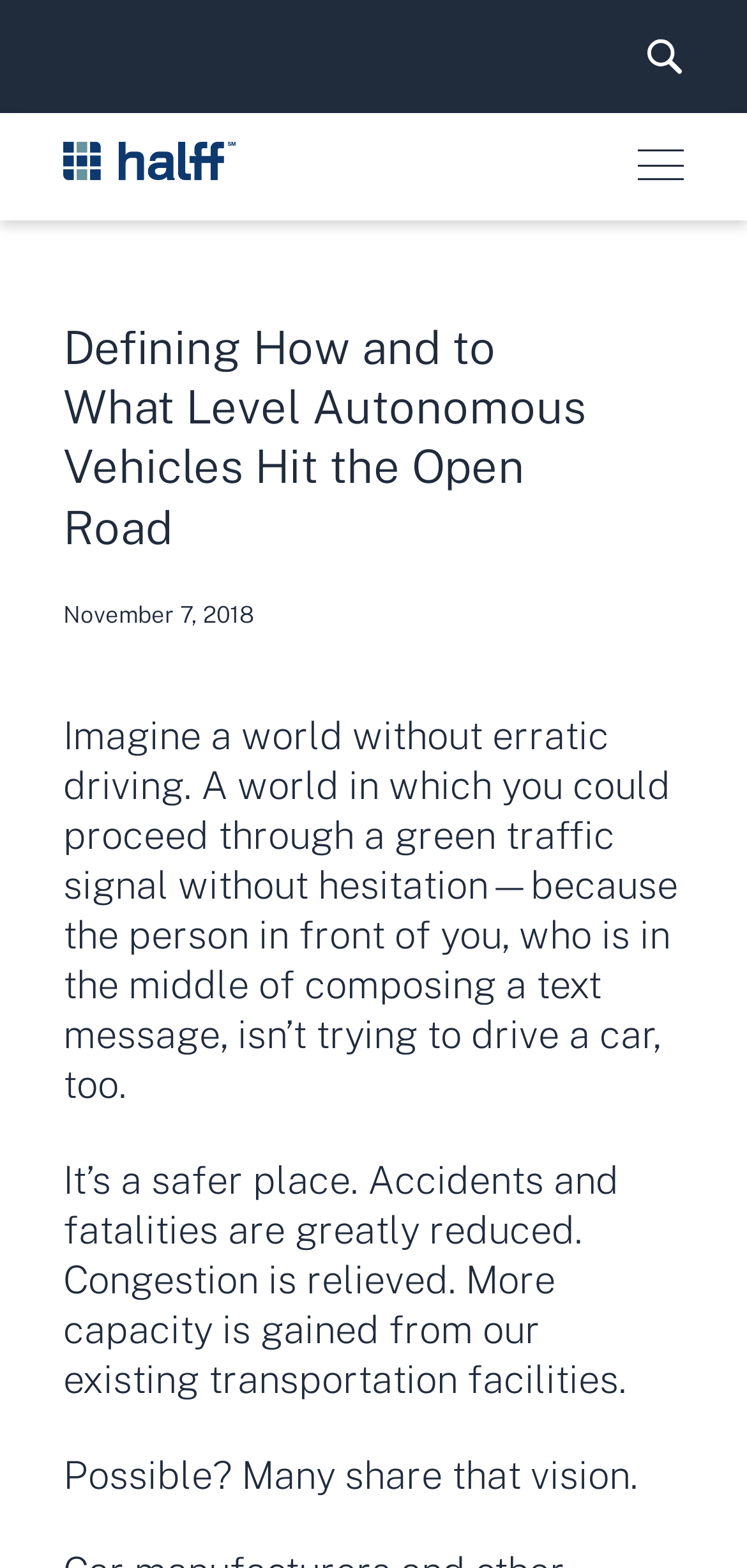What is the purpose of the button in the top-right corner?
Answer with a single word or short phrase according to what you see in the image.

Unknown